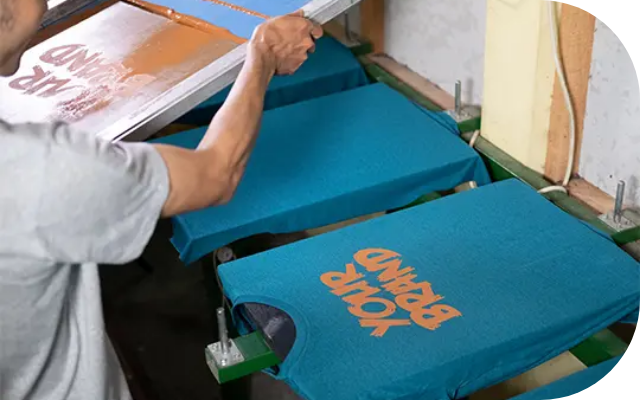Observe the image and answer the following question in detail: What is the printer holding above the shirts?

Based on the image, the printer is preparing to apply custom designs to t-shirts, and the object held above the shirts is a screen, which is a crucial tool in the screen printing process.